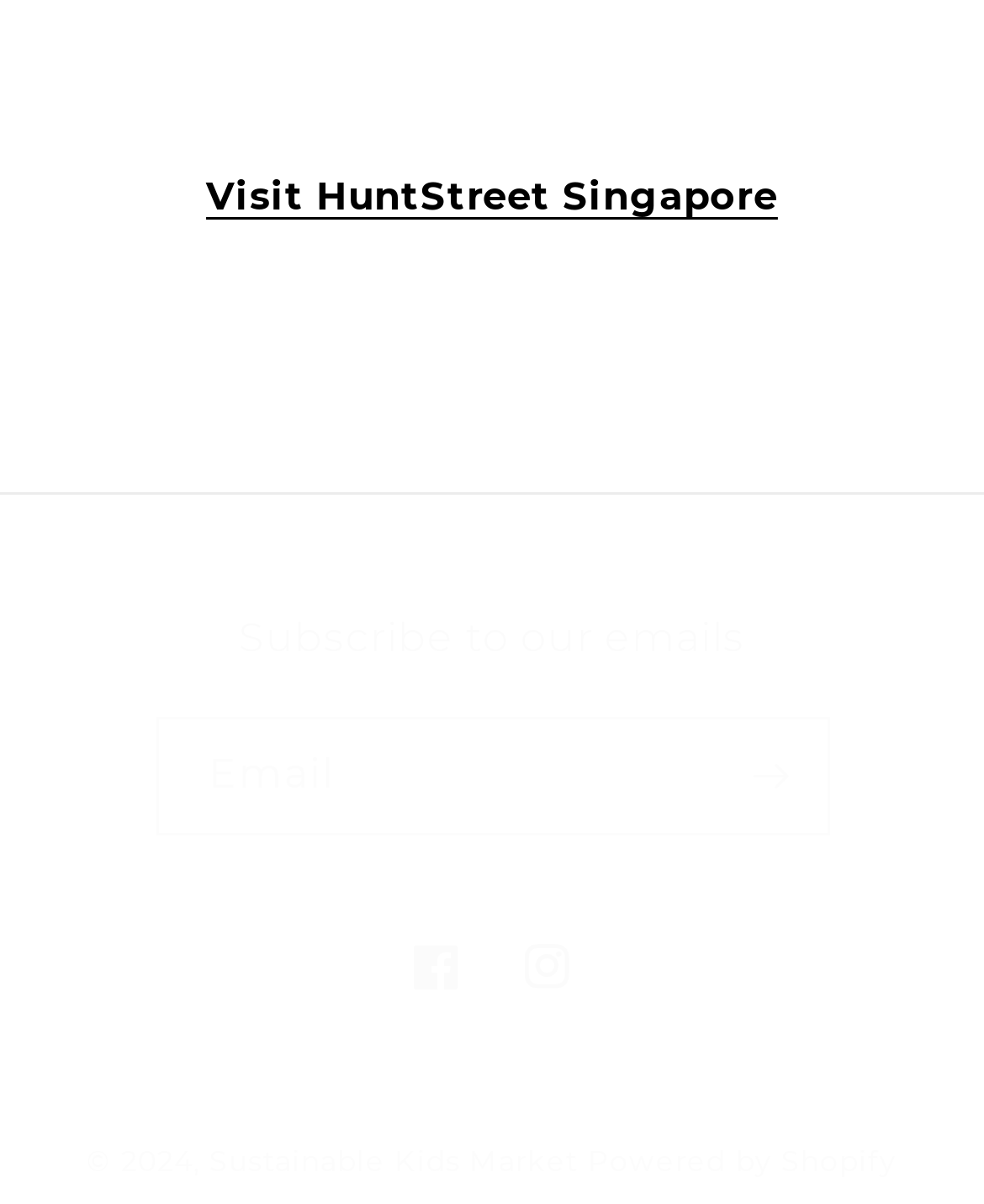What is the platform powering the webpage?
Please provide a comprehensive and detailed answer to the question.

The link text 'Powered by Shopify' indicates that the webpage is built and powered by the Shopify platform, which is an e-commerce platform.